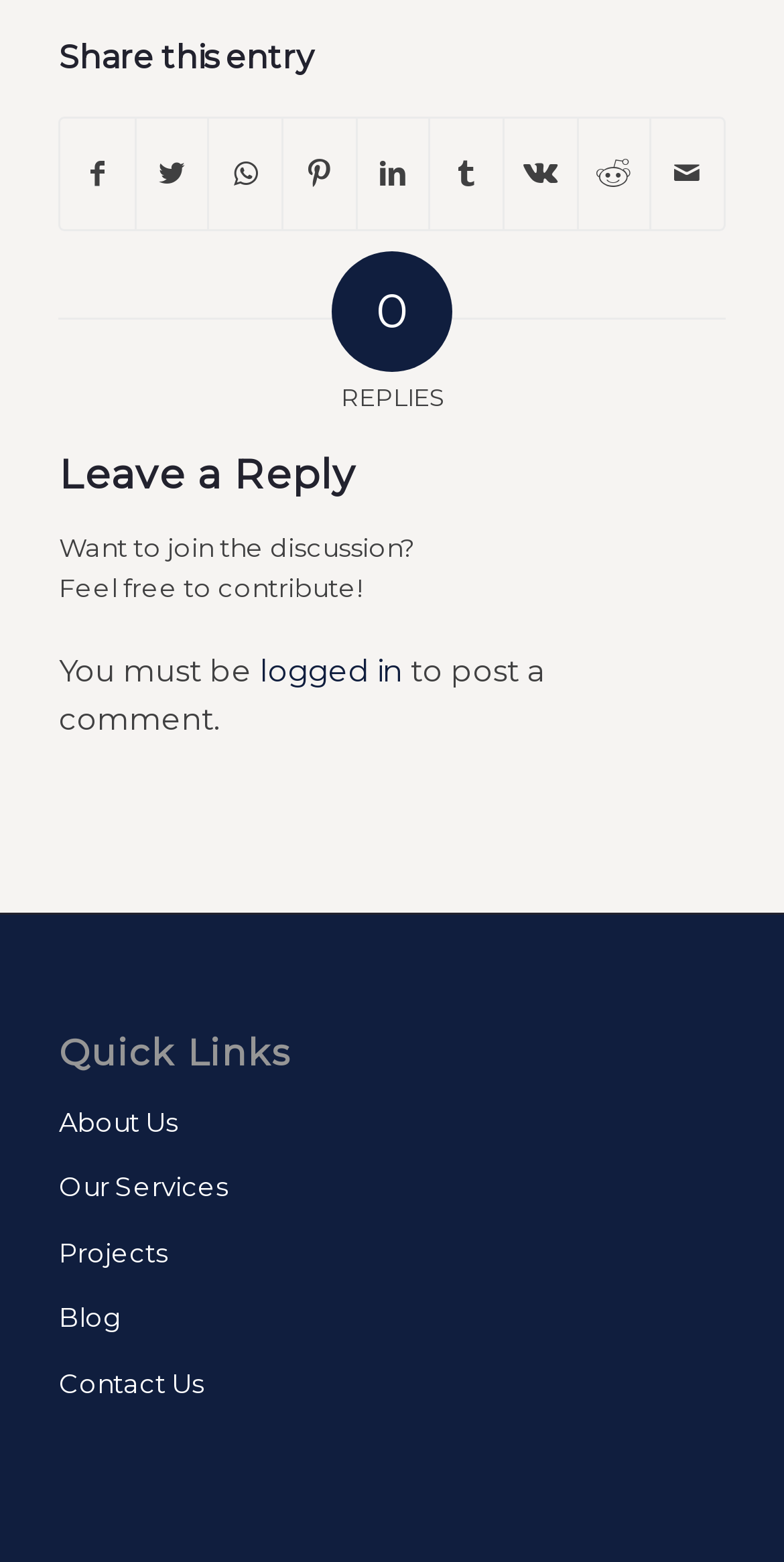Please provide the bounding box coordinates for the element that needs to be clicked to perform the instruction: "Leave a reply". The coordinates must consist of four float numbers between 0 and 1, formatted as [left, top, right, bottom].

[0.075, 0.29, 0.797, 0.318]